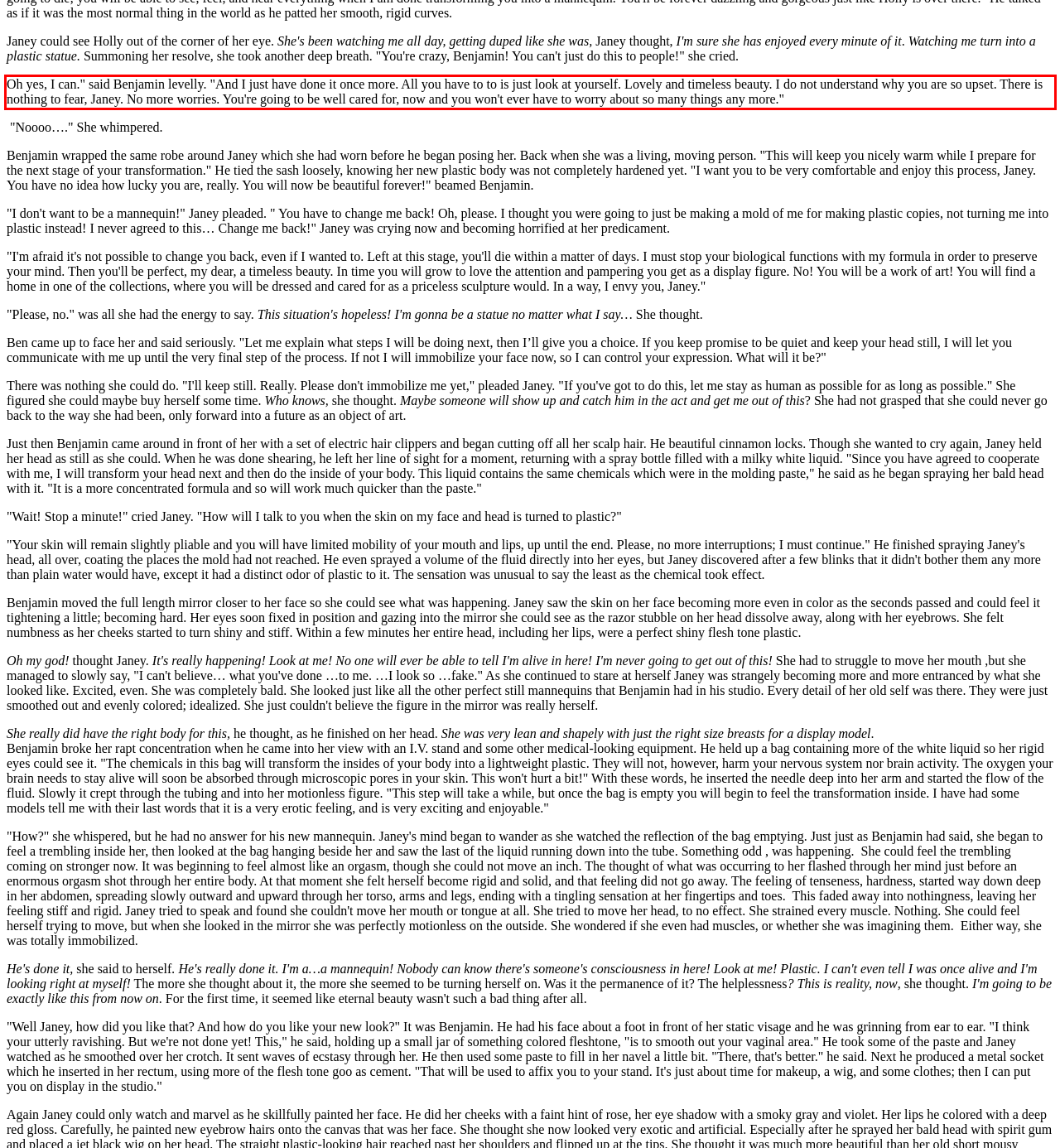You have a screenshot of a webpage where a UI element is enclosed in a red rectangle. Perform OCR to capture the text inside this red rectangle.

Oh yes, I can." said Benjamin levelly. "And I just have done it once more. All you have to to is just look at yourself. Lovely and timeless beauty. I do not understand why you are so upset. There is nothing to fear, Janey. No more worries. You're going to be well cared for, now and you won't ever have to worry about so many things any more."